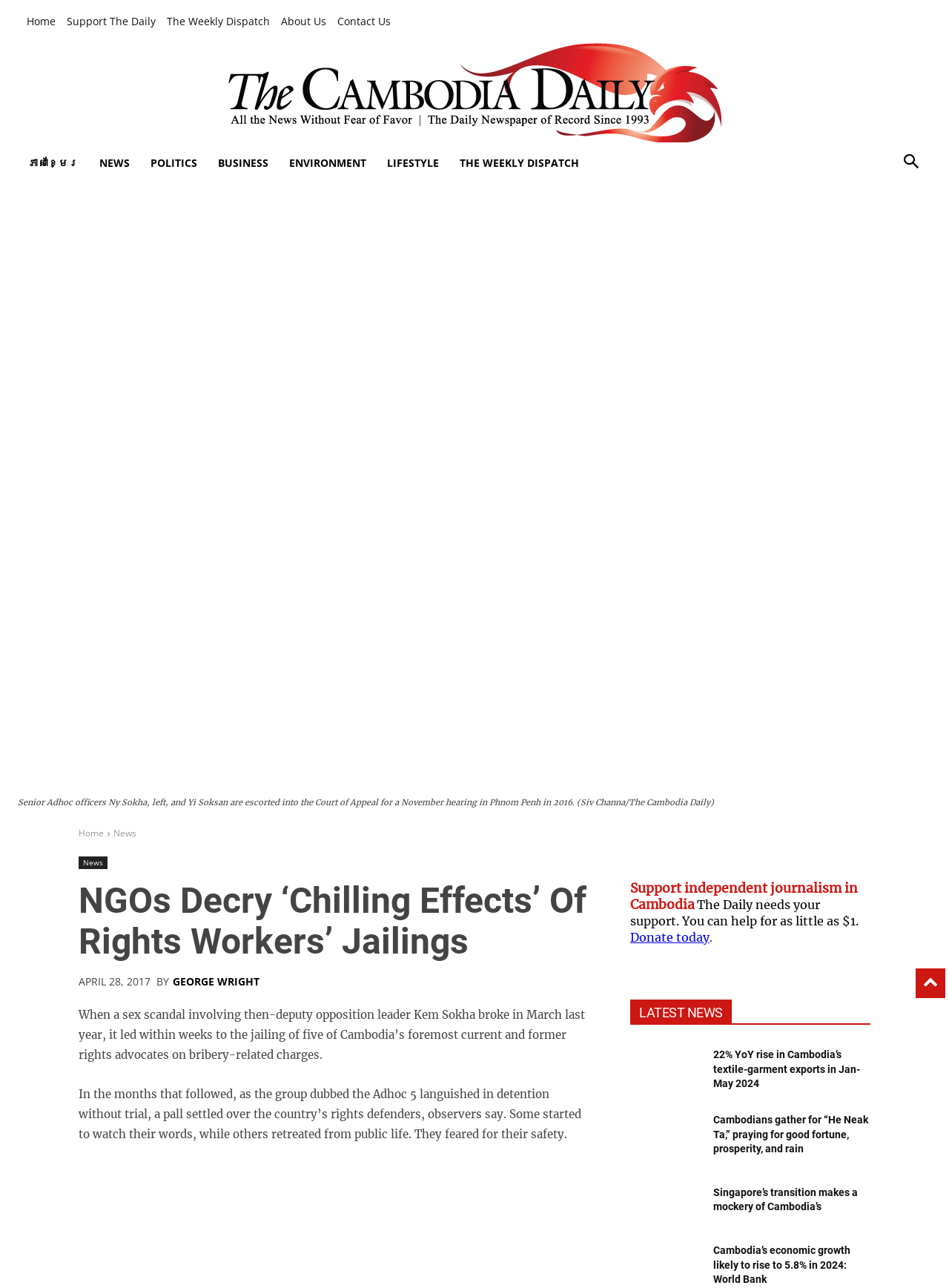Can you find and generate the webpage's heading?

NGOs Decry ‘Chilling Effects’ Of Rights Workers’ Jailings